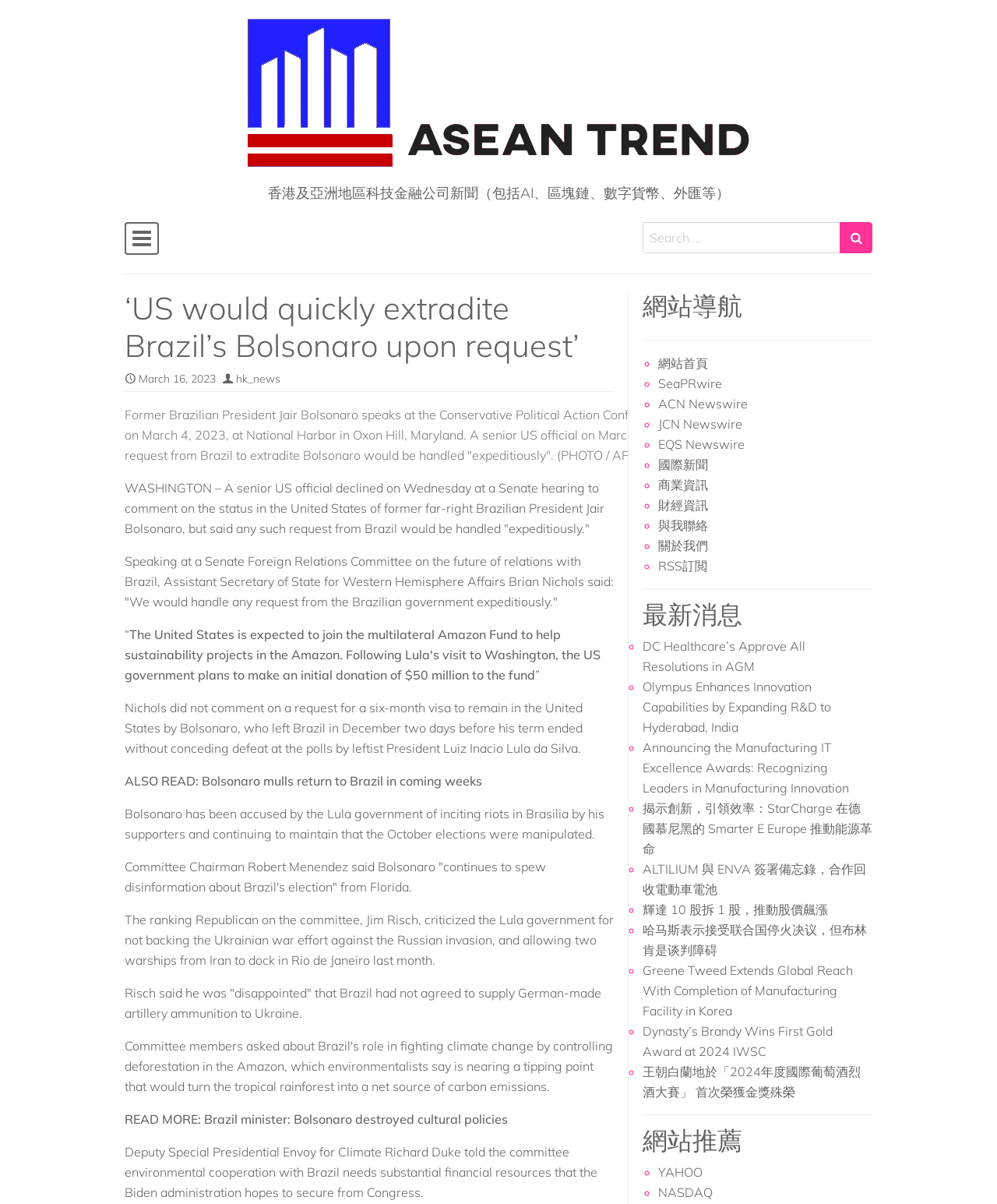Using the information in the image, could you please answer the following question in detail:
What is the purpose of the '網站導航' section?

The '網站導航' section provides links to various parts of the website, including '網站首頁', 'SeaPRwire', 'ACN Newswire', and others. This section allows users to navigate to different sections of the website.